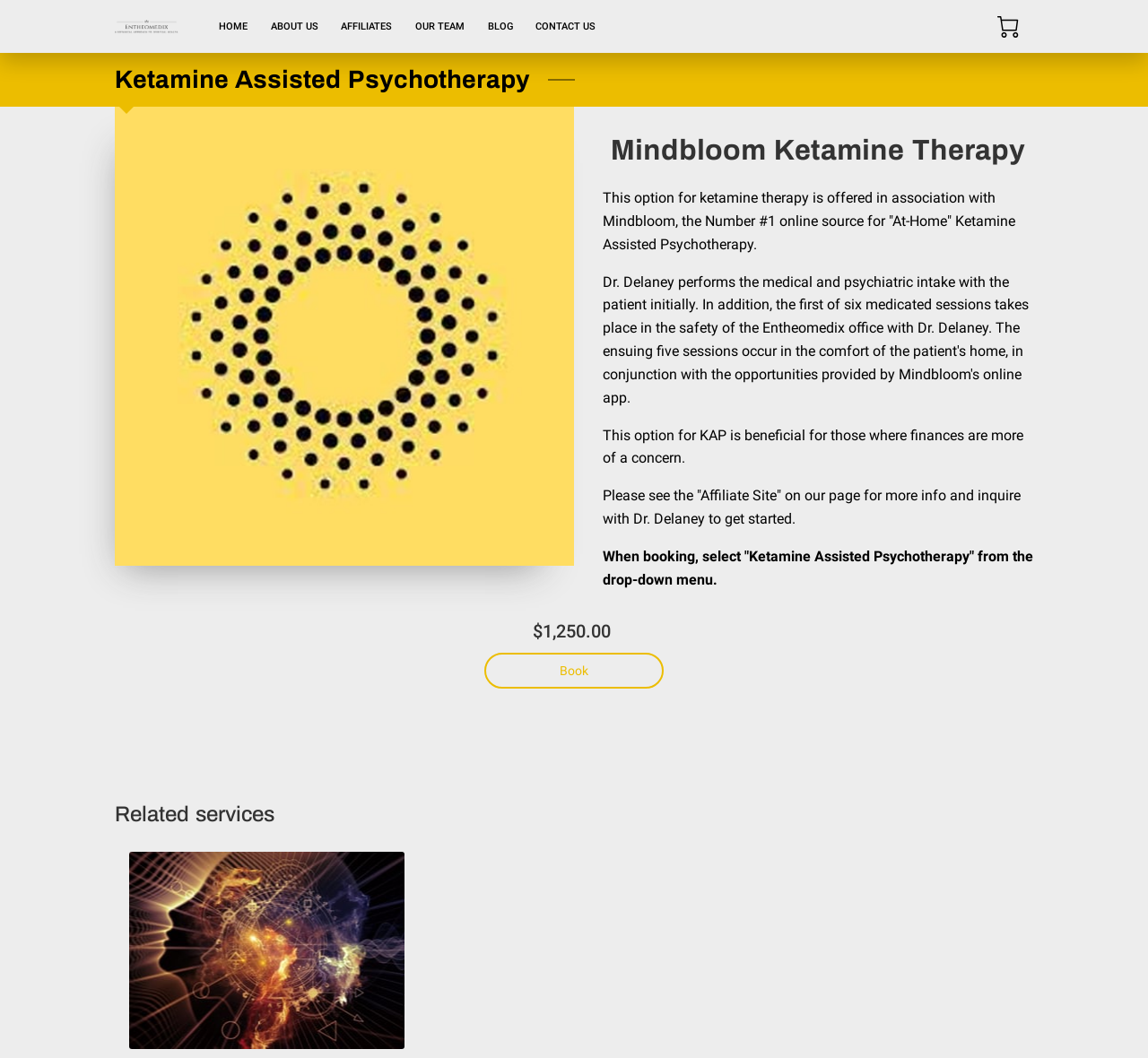Refer to the image and answer the question with as much detail as possible: What is the cost of the Ketamine Assisted Psychotherapy?

The static text on the webpage displays the cost of the Ketamine Assisted Psychotherapy as $1,250.00.